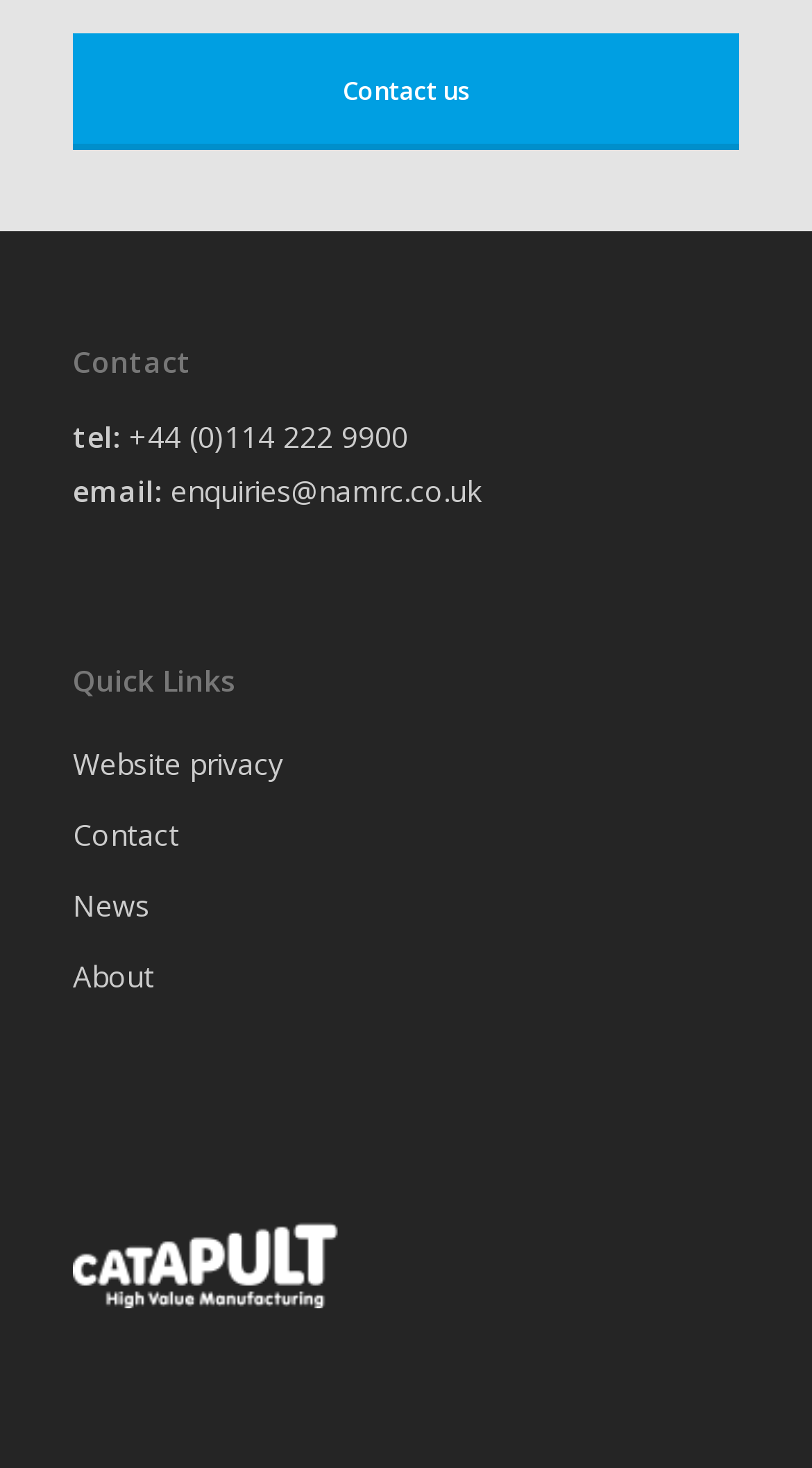What is the email address for enquiries?
Use the information from the image to give a detailed answer to the question.

I found the email address by looking at the 'Contact' section, where it says 'email:' followed by the email address 'enquiries@namrc.co.uk'.